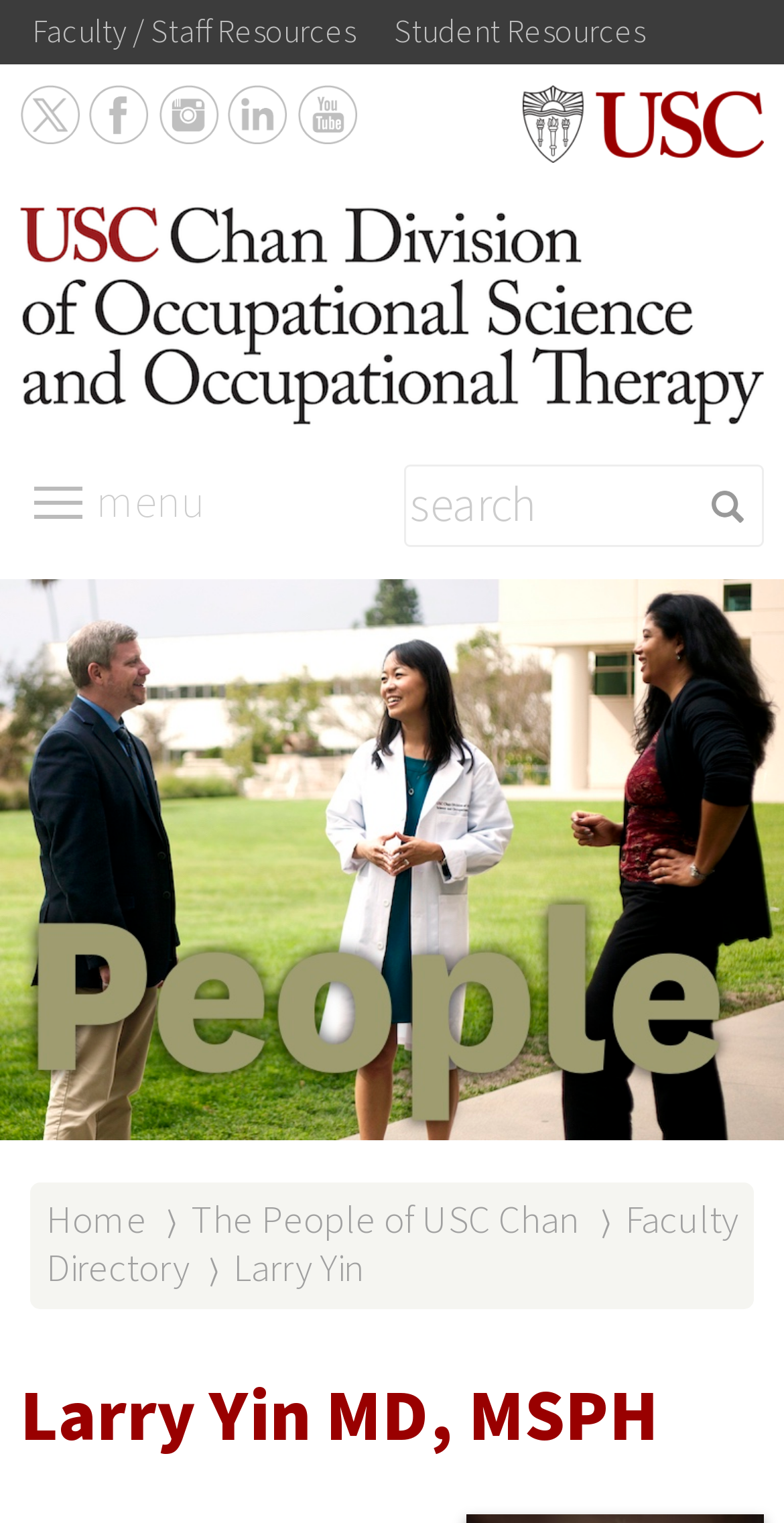Highlight the bounding box coordinates of the element that should be clicked to carry out the following instruction: "search". The coordinates must be given as four float numbers ranging from 0 to 1, i.e., [left, top, right, bottom].

[0.515, 0.305, 0.974, 0.359]